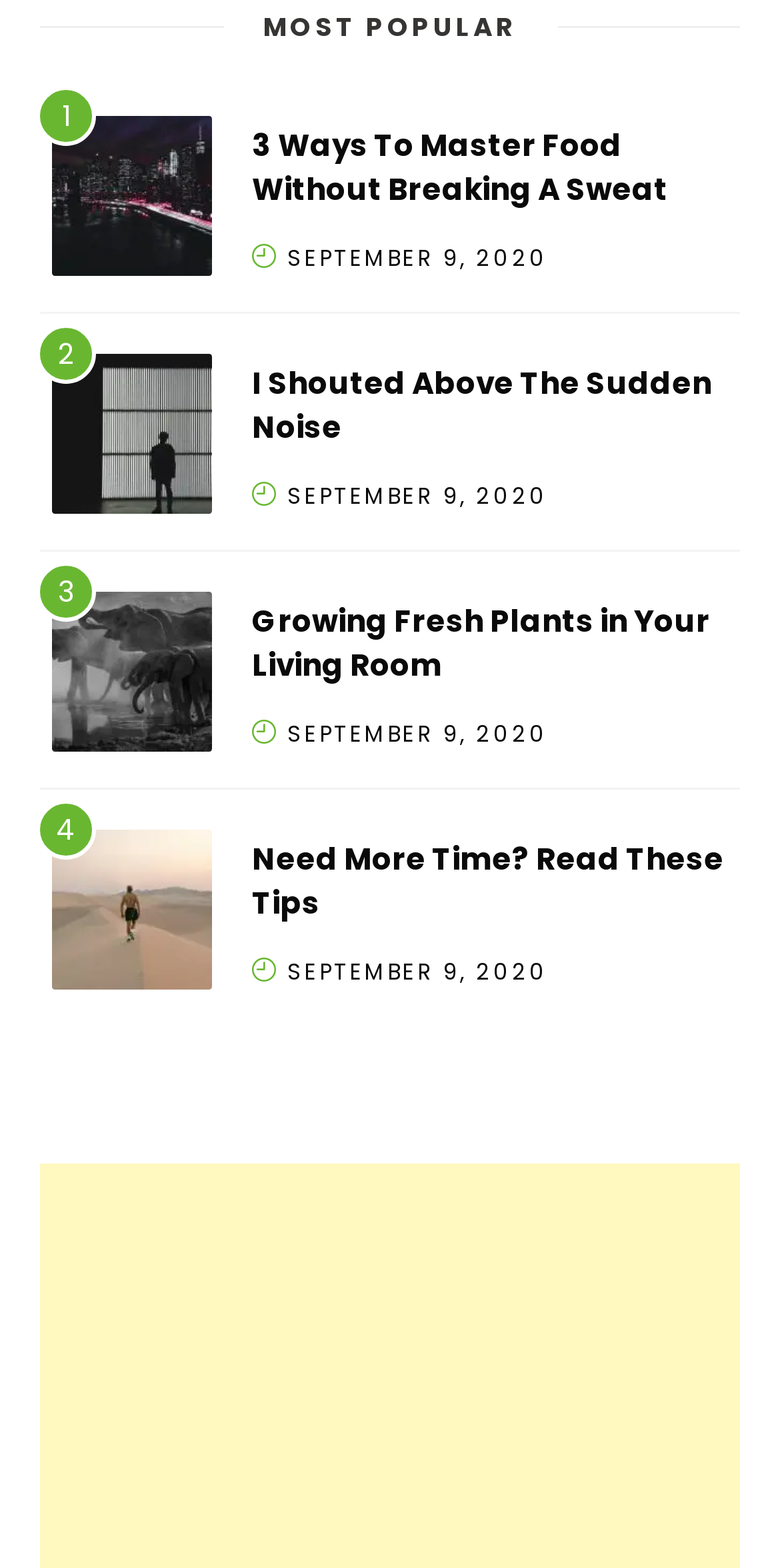What is the theme of the articles on this page?
Refer to the image and provide a concise answer in one word or phrase.

Lifestyle or self-improvement